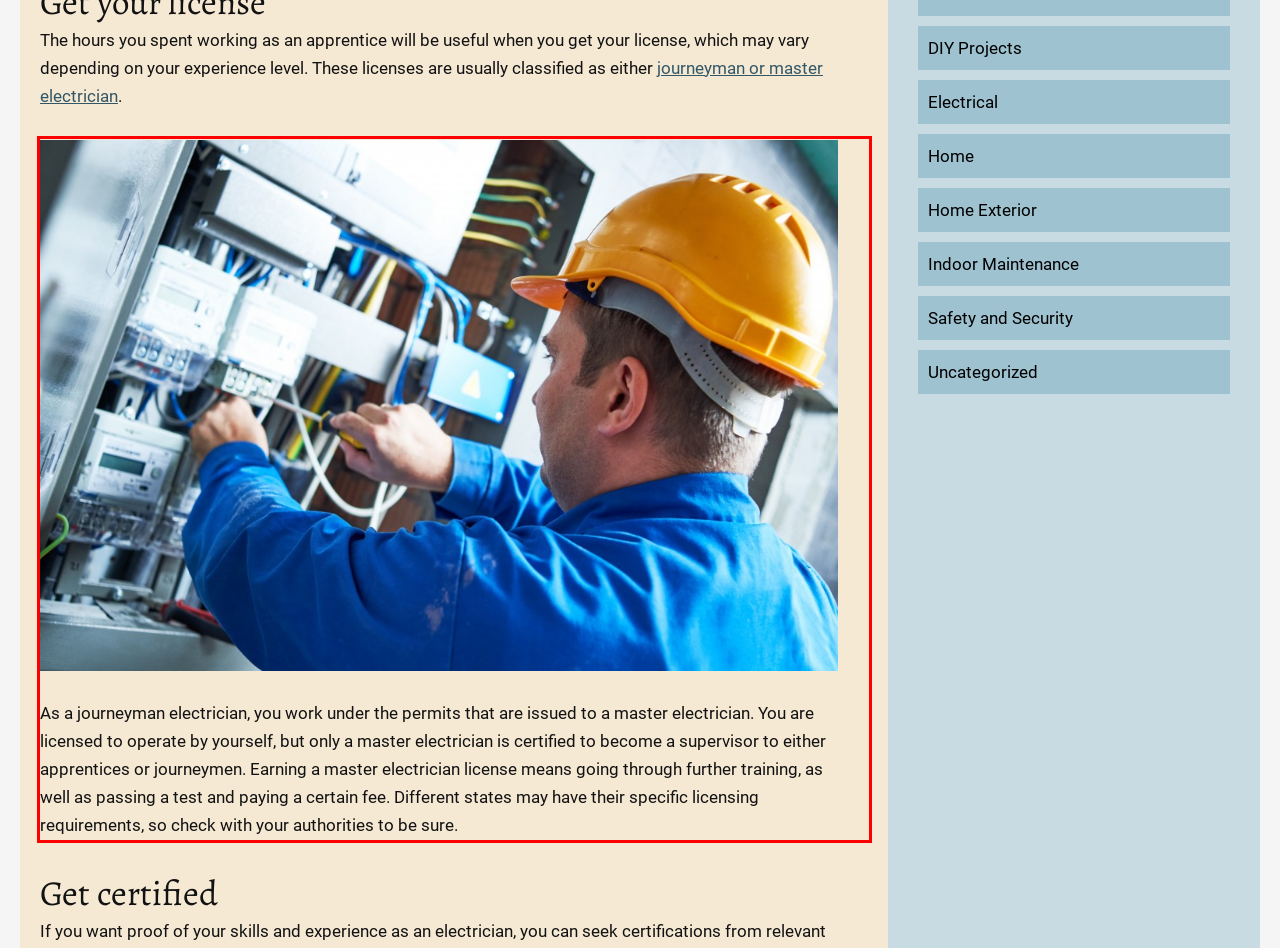Observe the screenshot of the webpage that includes a red rectangle bounding box. Conduct OCR on the content inside this red bounding box and generate the text.

As a journeyman electrician, you work under the permits that are issued to a master electrician. You are licensed to operate by yourself, but only a master electrician is certified to become a supervisor to either apprentices or journeymen. Earning a master electrician license means going through further training, as well as passing a test and paying a certain fee. Different states may have their specific licensing requirements, so check with your authorities to be sure.